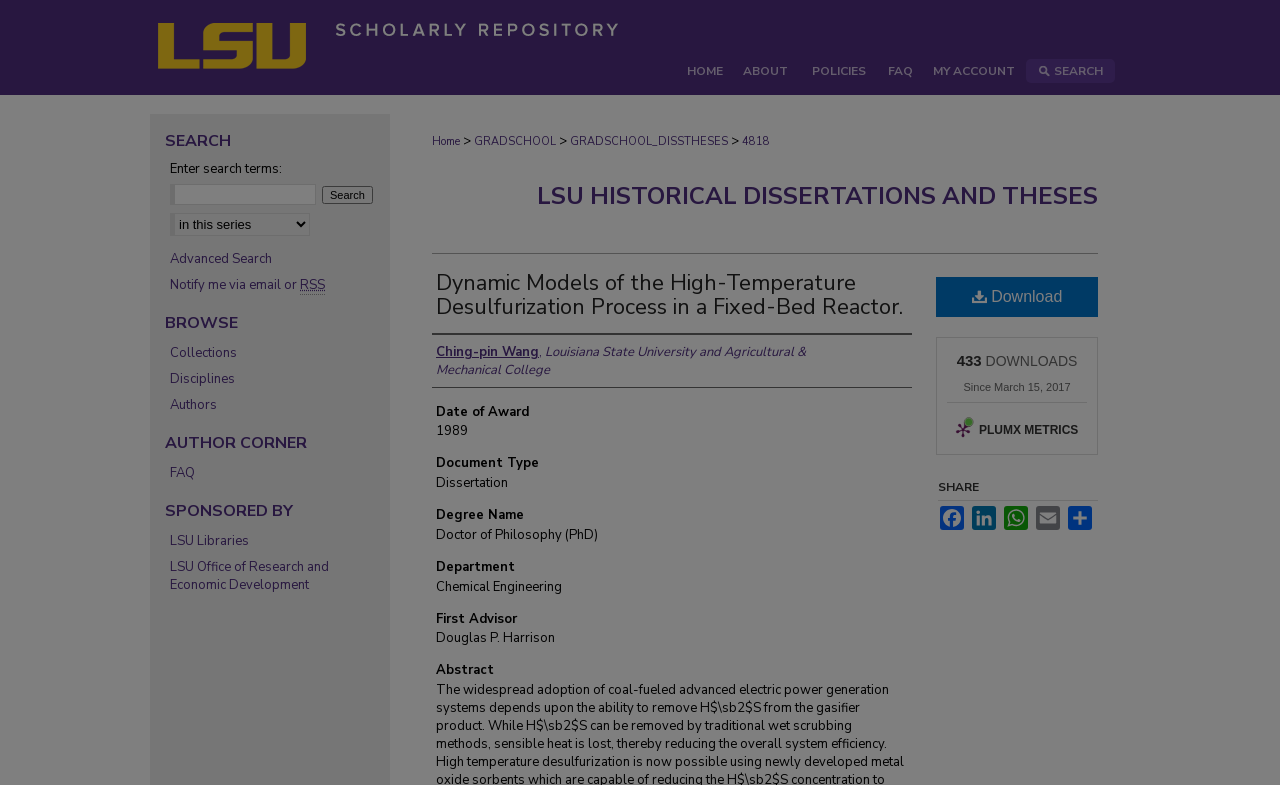What is the department of the dissertation?
Please provide a single word or phrase as your answer based on the screenshot.

Chemical Engineering